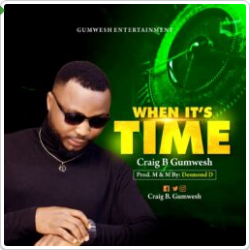Where is the title of the song displayed?
Look at the screenshot and provide an in-depth answer.

The title of the song, 'WHEN IT'S TIME', is prominently displayed in bold text, inviting listeners to engage with the track, as mentioned in the caption.